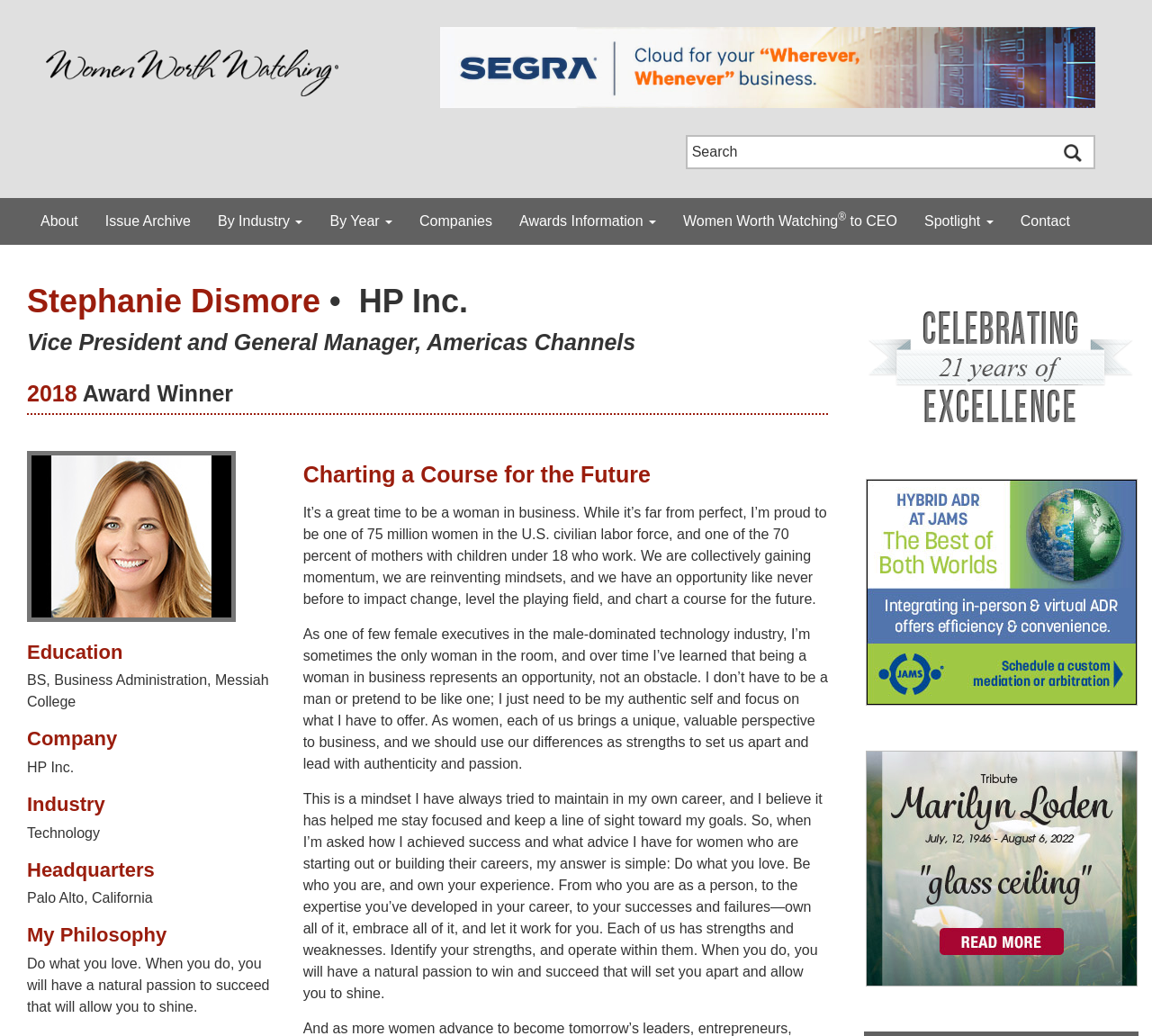Create a detailed narrative of the webpage’s visual and textual elements.

This webpage is dedicated to Stephanie Dismore, a winner of the Women Worth Watching award. At the top of the page, there is a logo of Women Worth Watching, accompanied by a link to the organization's website. Next to it, there is a search bar with a submit button. 

Below the search bar, there is a navigation menu with links to various sections of the website, including About, Issue Archive, By Industry, By Year, Companies, Awards Information, Women Worth Watching to CEO, Spotlight, and Contact.

The main content of the page is divided into two sections. On the left side, there is a profile of Stephanie Dismore, including her name, title, and company, as well as a photo of her. Below her profile, there are sections detailing her education, company, industry, headquarters, and philosophy.

On the right side of the page, there is a section titled "Charting a Course for the Future," which features a lengthy quote from Stephanie Dismore about her experiences as a woman in the male-dominated technology industry and her advice for women starting their careers. 

At the bottom of the page, there is an image celebrating 21 years of excellence, accompanied by a link and another image. There is also a tribute to Marilyn Loden, a pioneer in breaking the glass ceiling, with a link to read more.